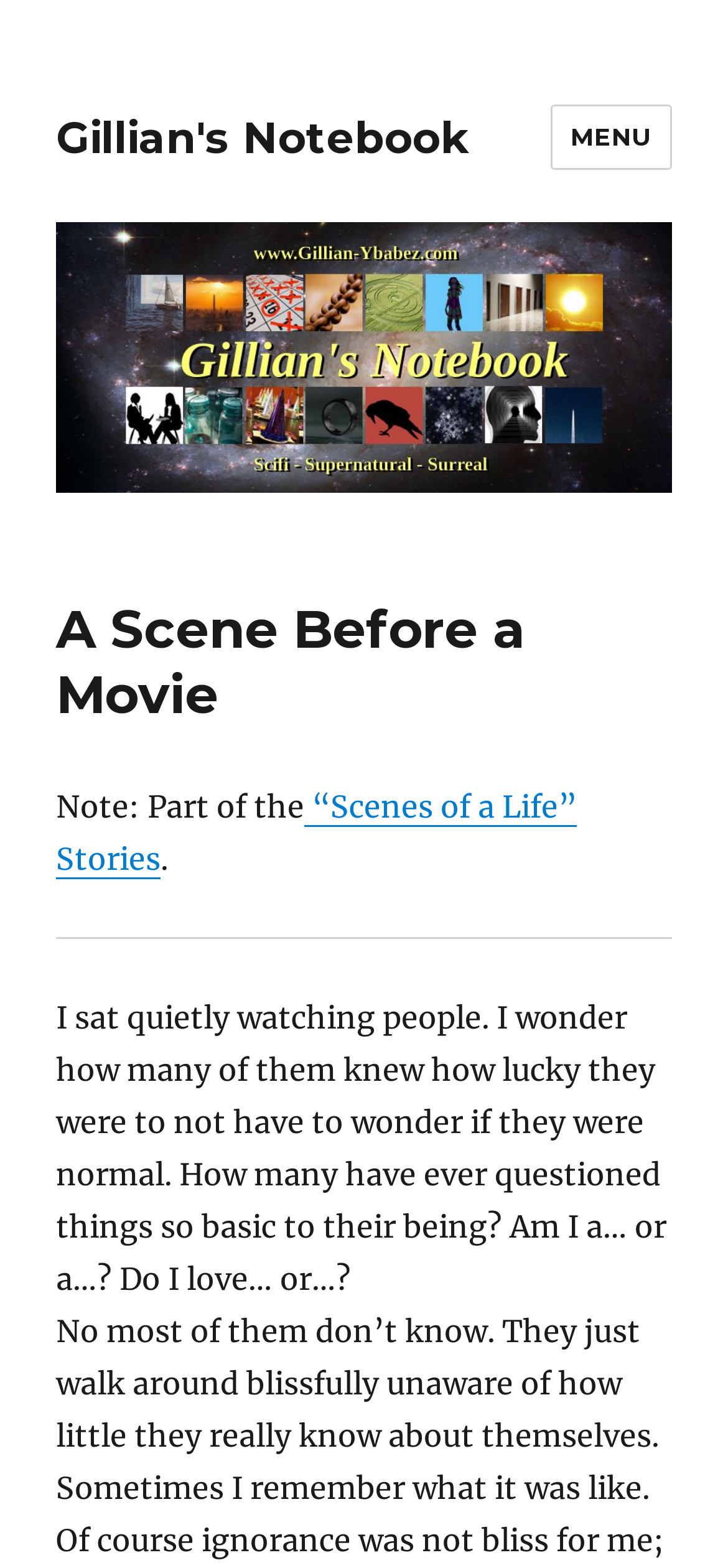Give a concise answer using one word or a phrase to the following question:
What is the text on the top-left link?

Gillian's Notebook